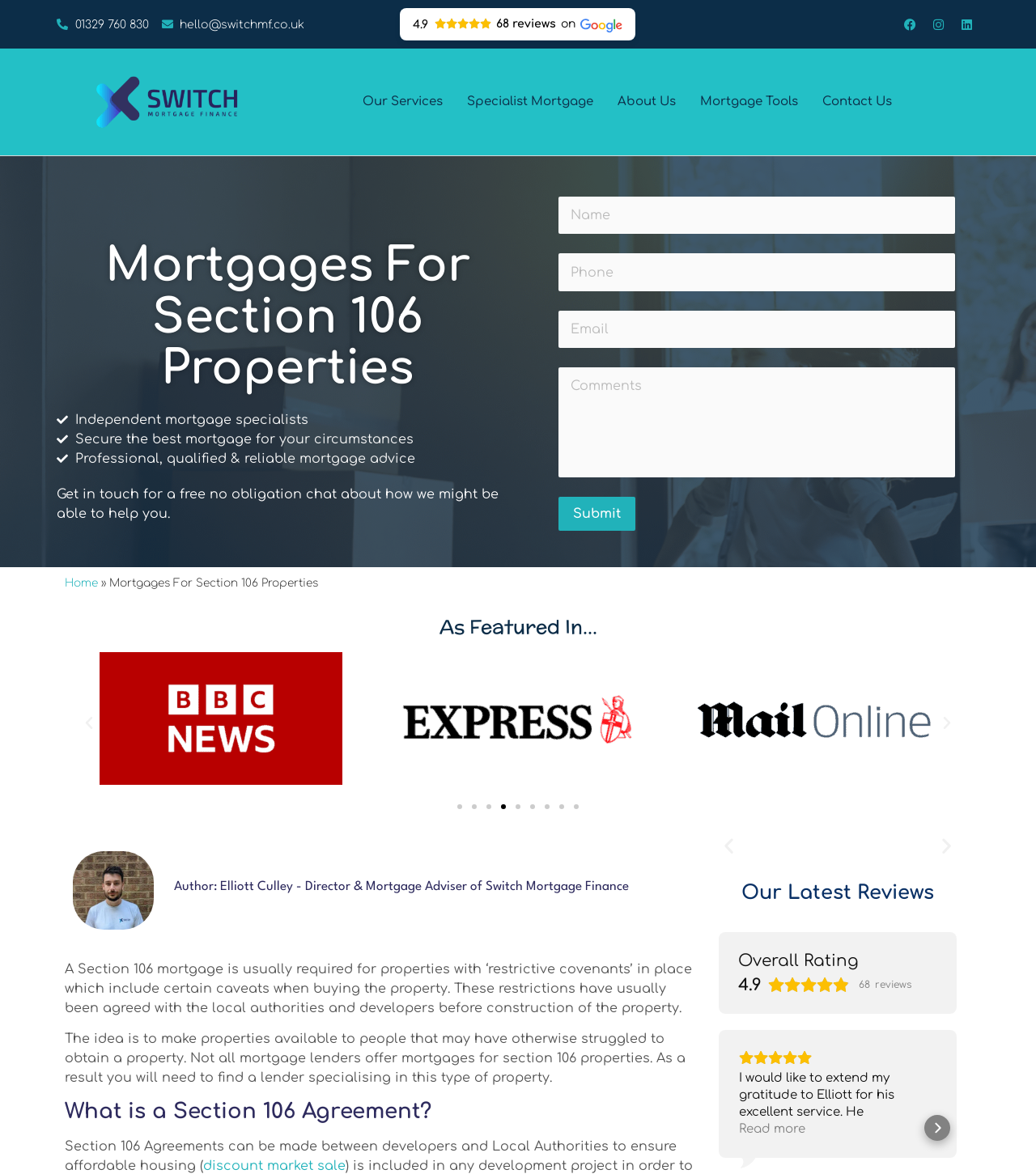Answer this question using a single word or a brief phrase:
What is the purpose of Section 106 Agreements?

To ensure affordable housing